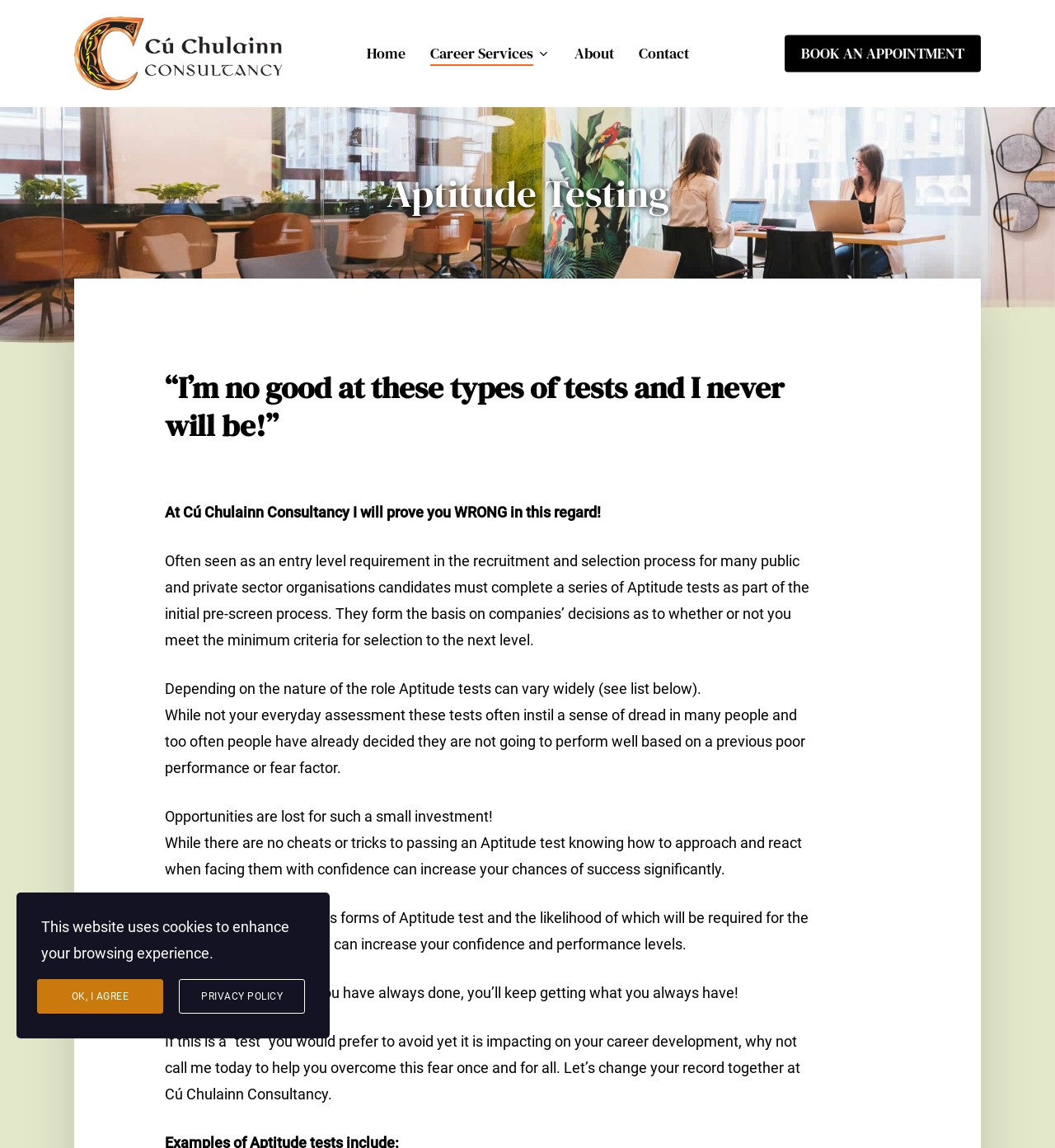Please identify the bounding box coordinates of the element that needs to be clicked to execute the following command: "Click the BOOK AN APPOINTMENT link". Provide the bounding box using four float numbers between 0 and 1, formatted as [left, top, right, bottom].

[0.744, 0.038, 0.93, 0.055]